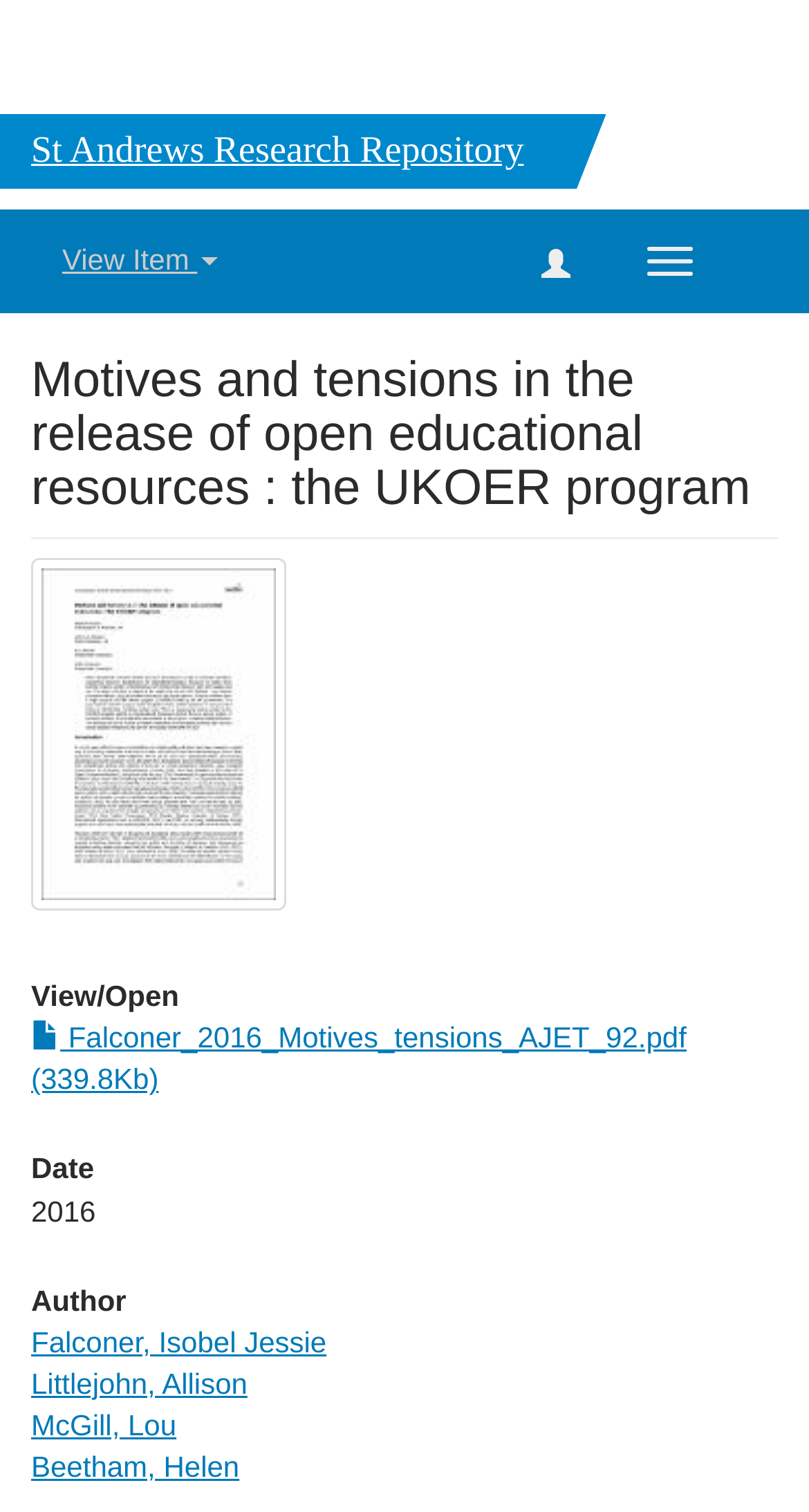Extract the bounding box coordinates for the described element: "alt="Thumbnail"". The coordinates should be represented as four float numbers between 0 and 1: [left, top, right, bottom].

[0.038, 0.369, 0.354, 0.602]